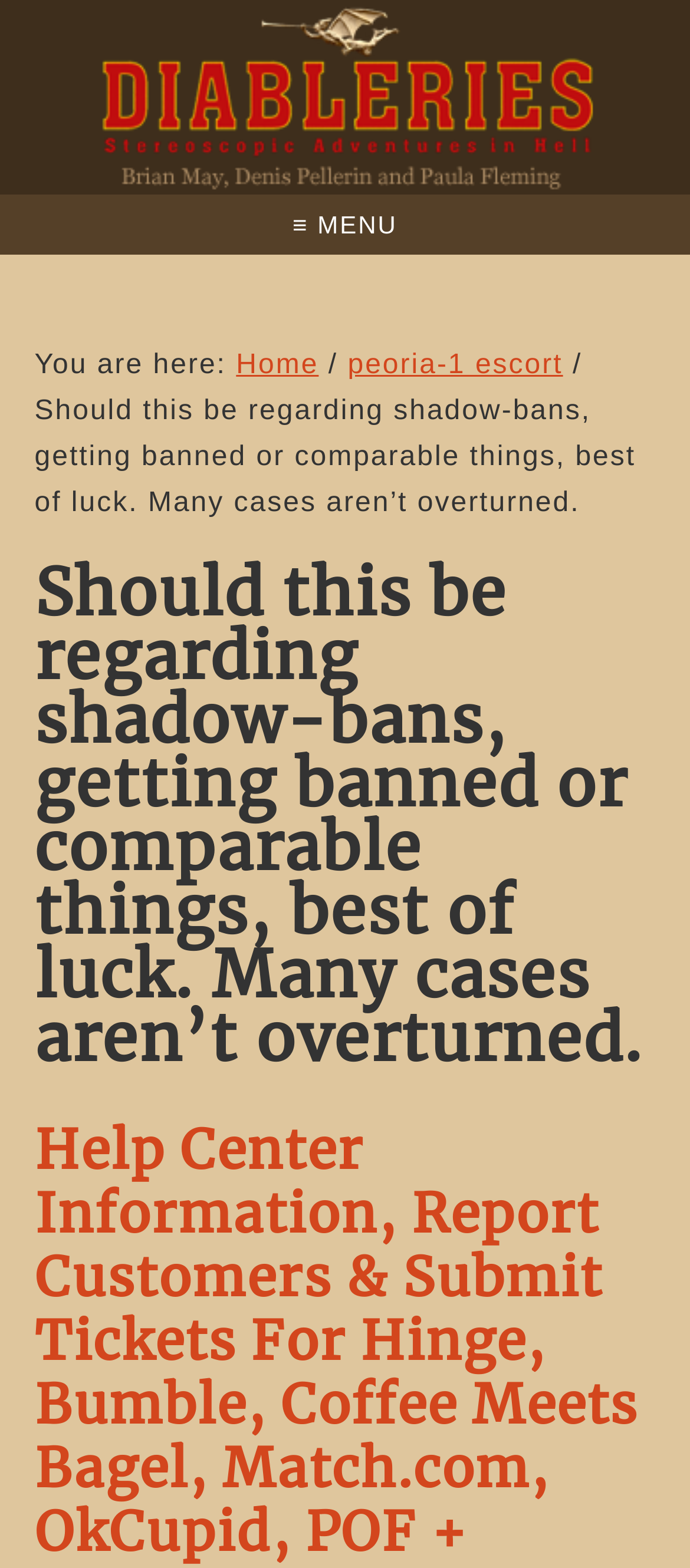Explain the webpage in detail, including its primary components.

The webpage appears to be a blog post or article with a focus on a specific topic. At the top of the page, there is a prominent link titled "DIABLERIES, STEREOSCOPIC ADVENTURES IN HELL" that spans the entire width of the page. Below this link, there is a navigation menu labeled "Main" that contains several elements. 

On the left side of the navigation menu, there is a static text element displaying "≡ MENU". To the right of this, there is a static text element displaying "You are here:", followed by a link to "Home" and a breadcrumb separator. Further to the right, there is another link titled "peoria-1 escort" and another breadcrumb separator. 

Below the navigation menu, there is a static text element that displays the same title as the meta description: "Should this be regarding shadow-bans, getting banned or comparable things, best of luck. Many cases aren’t overturned." This text element is quite long and takes up most of the width of the page. Within this text element, there is a header element that contains the same text, which suggests that this is the main title of the article.